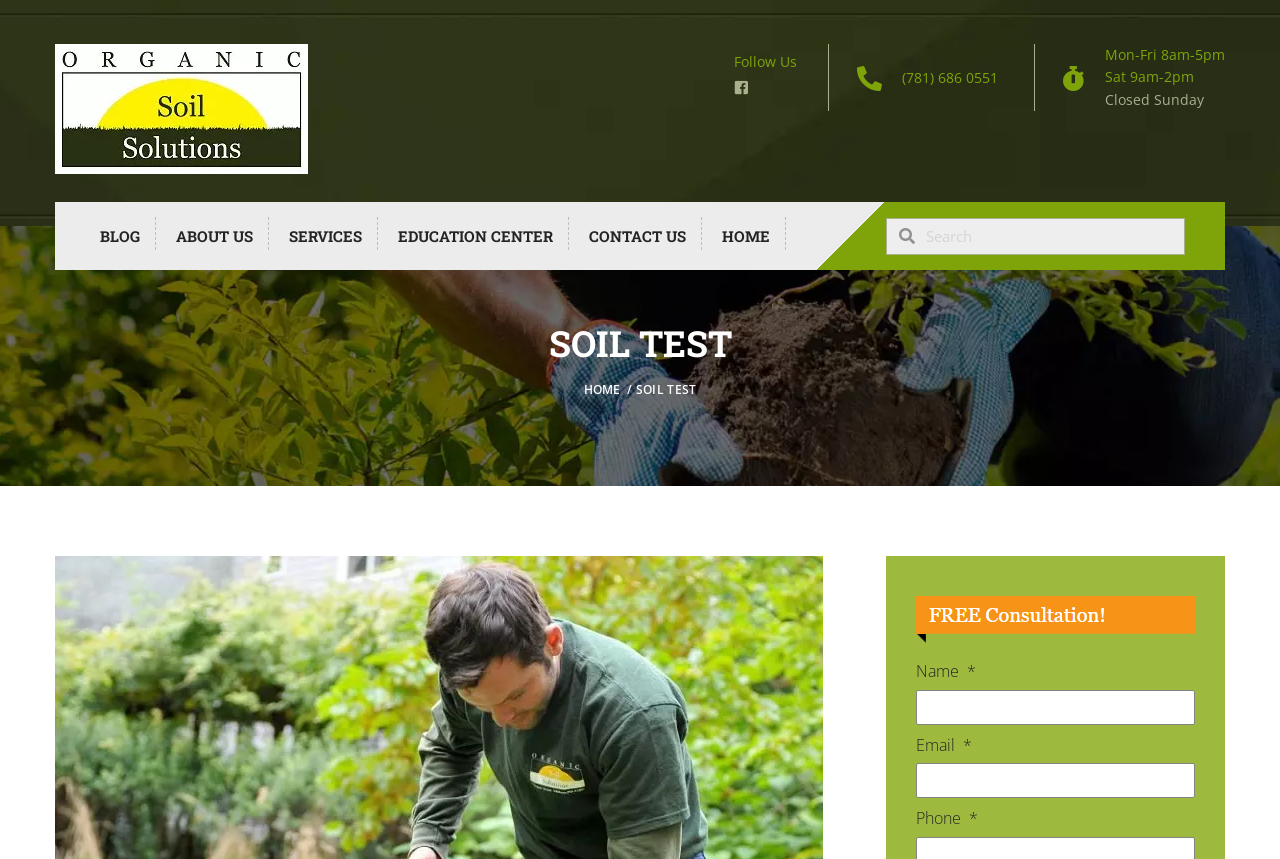What is the company name of the website?
Can you provide a detailed and comprehensive answer to the question?

I found the company name by looking at the top-left section of the webpage, where the logo and company name are displayed. The company name is written as 'Organic Soil Solutions'.